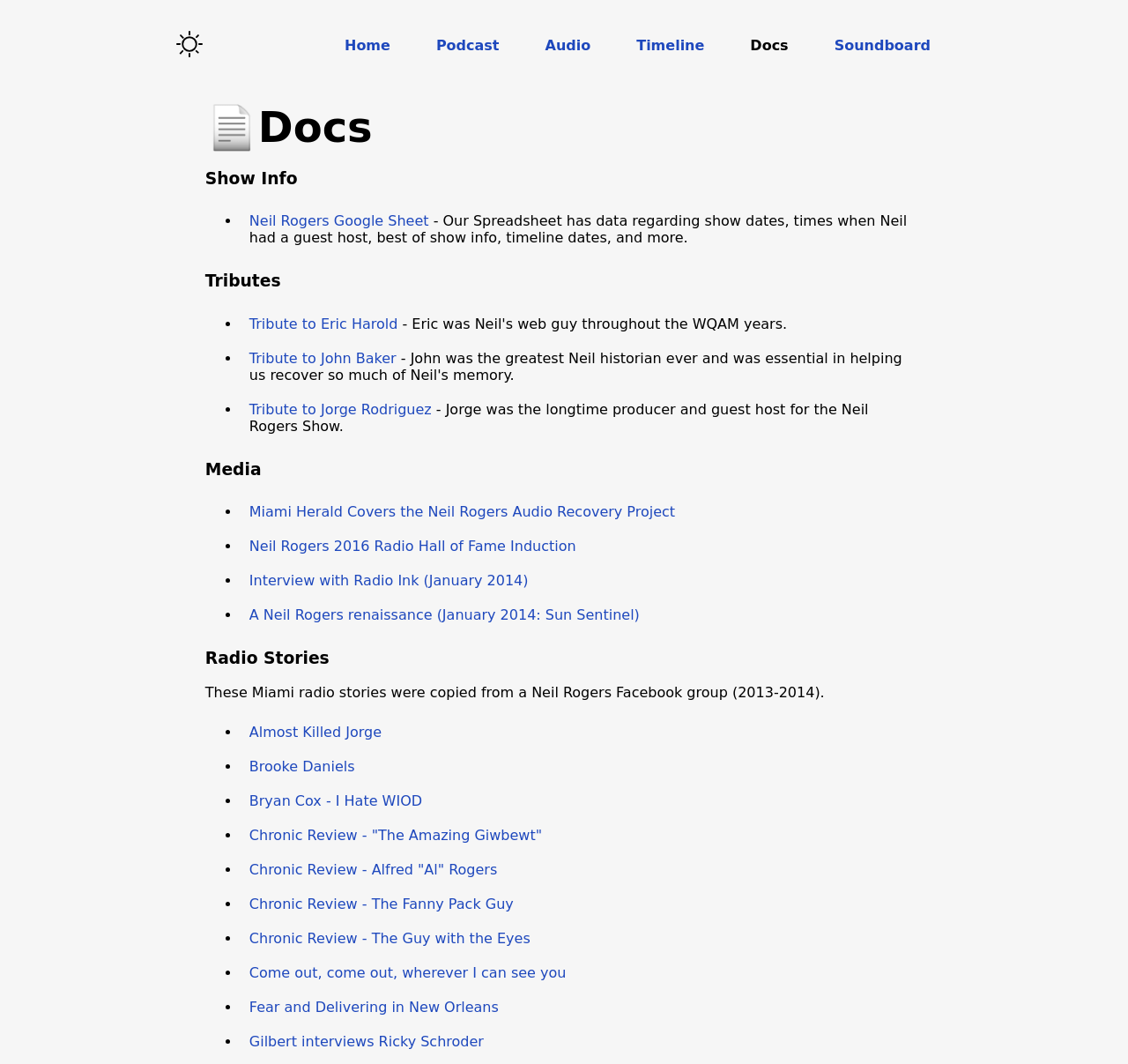Determine the bounding box coordinates for the HTML element described here: "Podcast".

[0.387, 0.034, 0.443, 0.05]